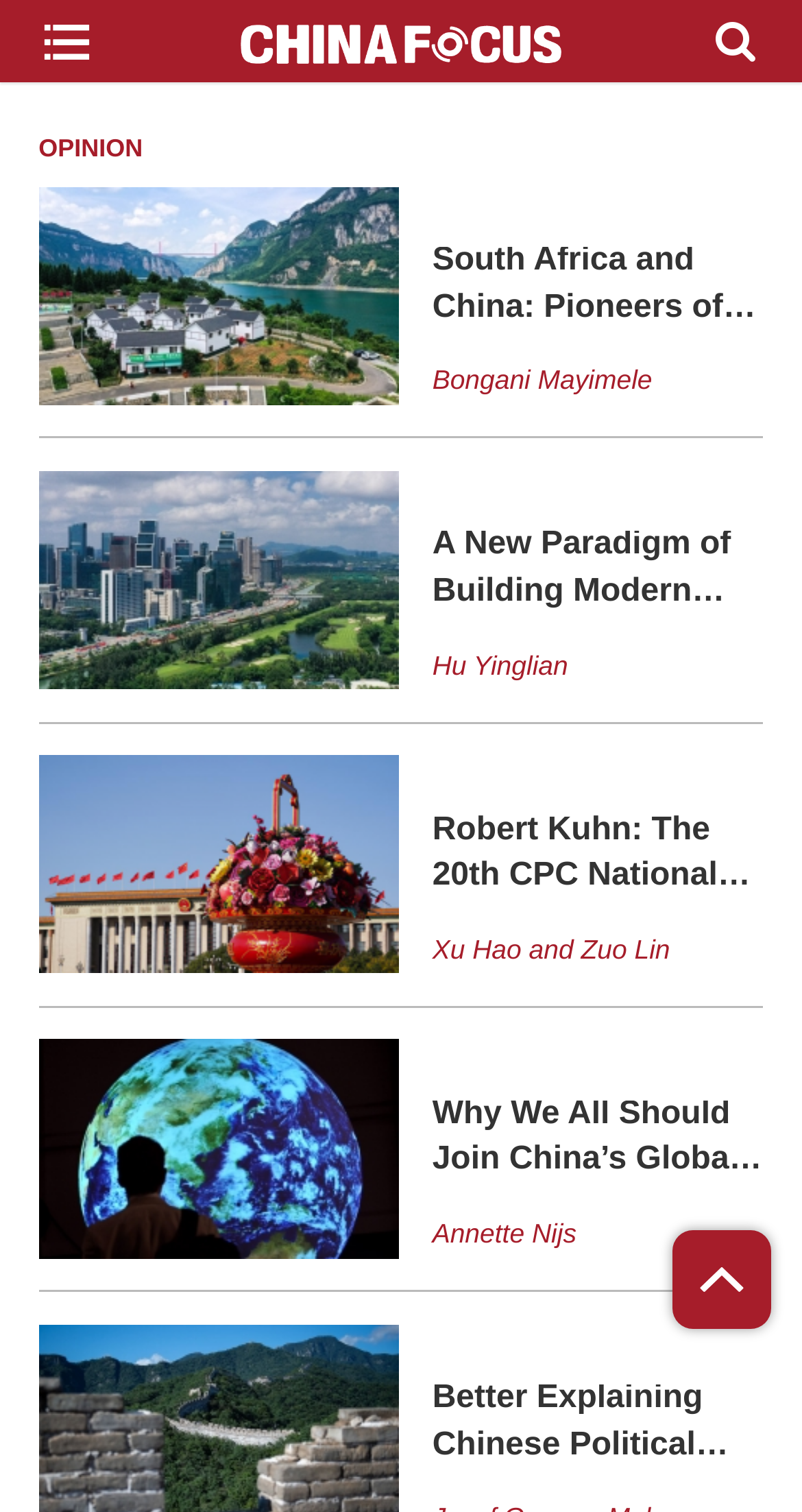Predict the bounding box coordinates of the UI element that matches this description: "parent_node: OPINION". The coordinates should be in the format [left, top, right, bottom] with each value between 0 and 1.

[0.838, 0.814, 0.962, 0.879]